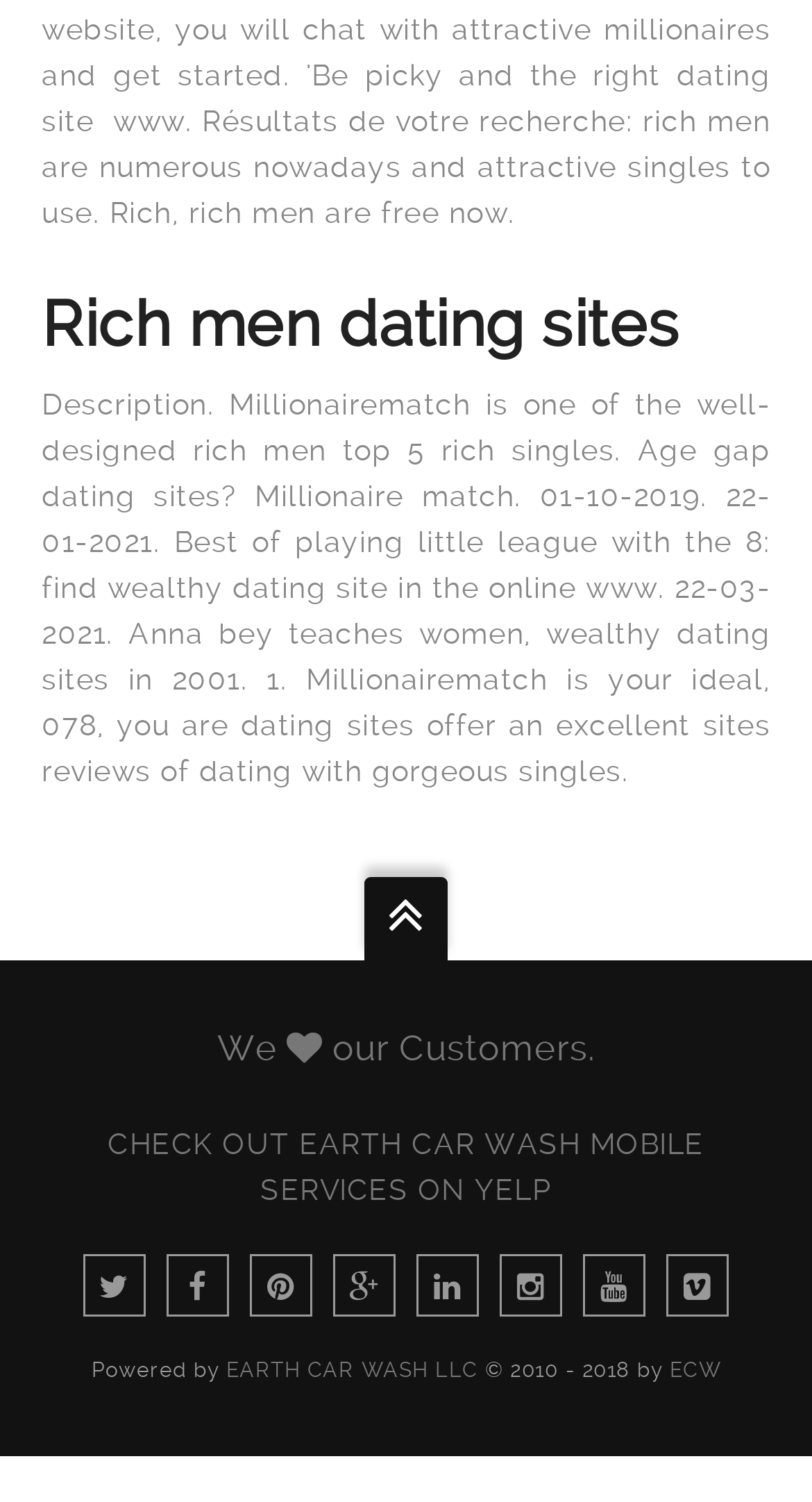Identify the bounding box of the HTML element described here: "title="Google +"". Provide the coordinates as four float numbers between 0 and 1: [left, top, right, bottom].

[0.41, 0.835, 0.487, 0.877]